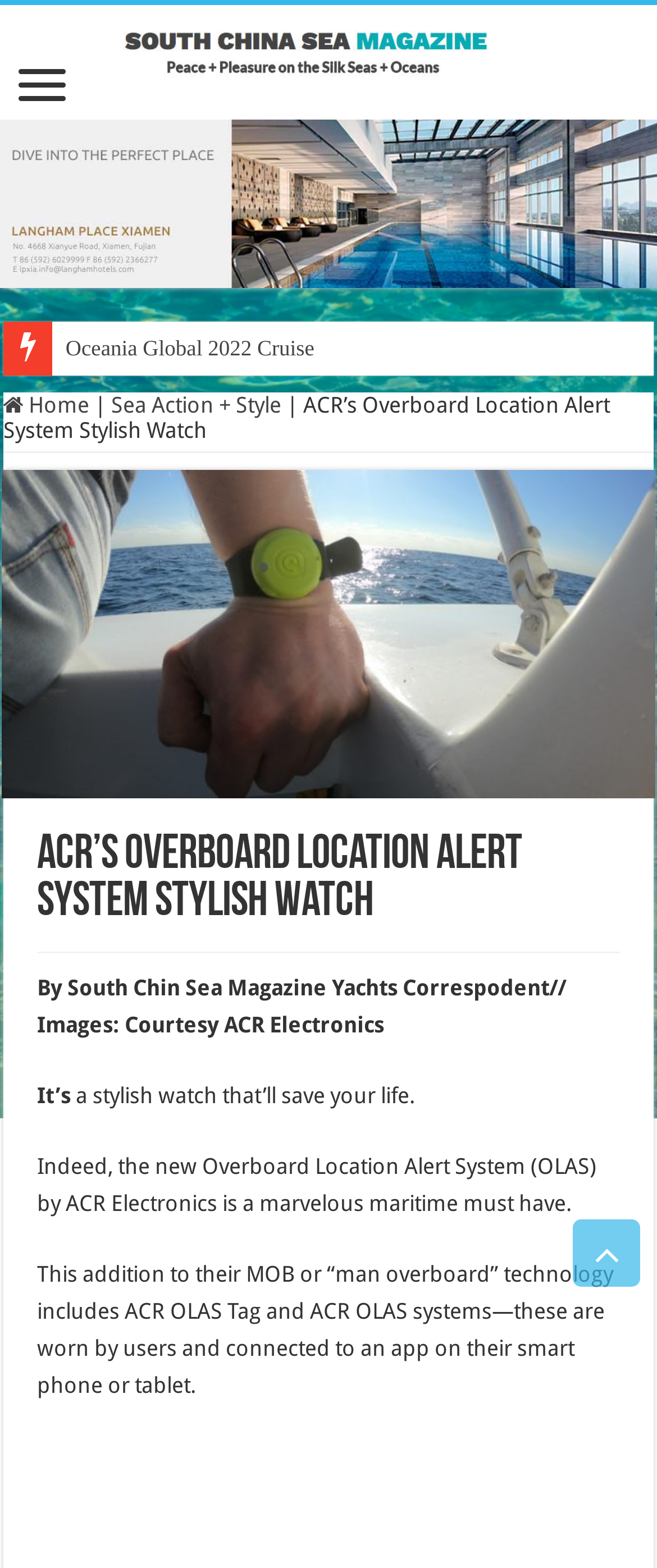Determine the bounding box coordinates in the format (top-left x, top-left y, bottom-right x, bottom-right y). Ensure all values are floating point numbers between 0 and 1. Identify the bounding box of the UI element described by: Oceania Global 2022 Cruise

[0.079, 0.206, 0.499, 0.24]